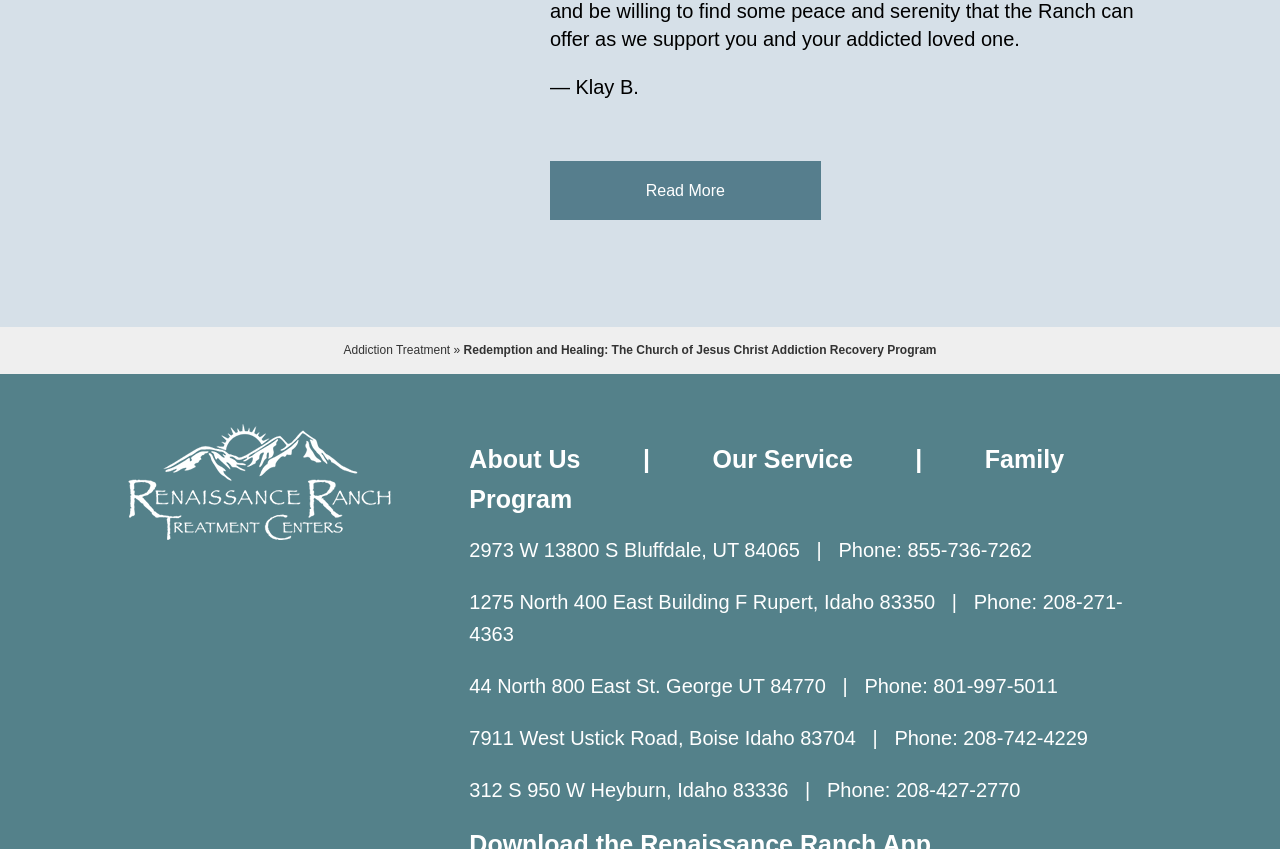Answer the following in one word or a short phrase: 
What is the title of the addiction recovery program?

Redemption and Healing